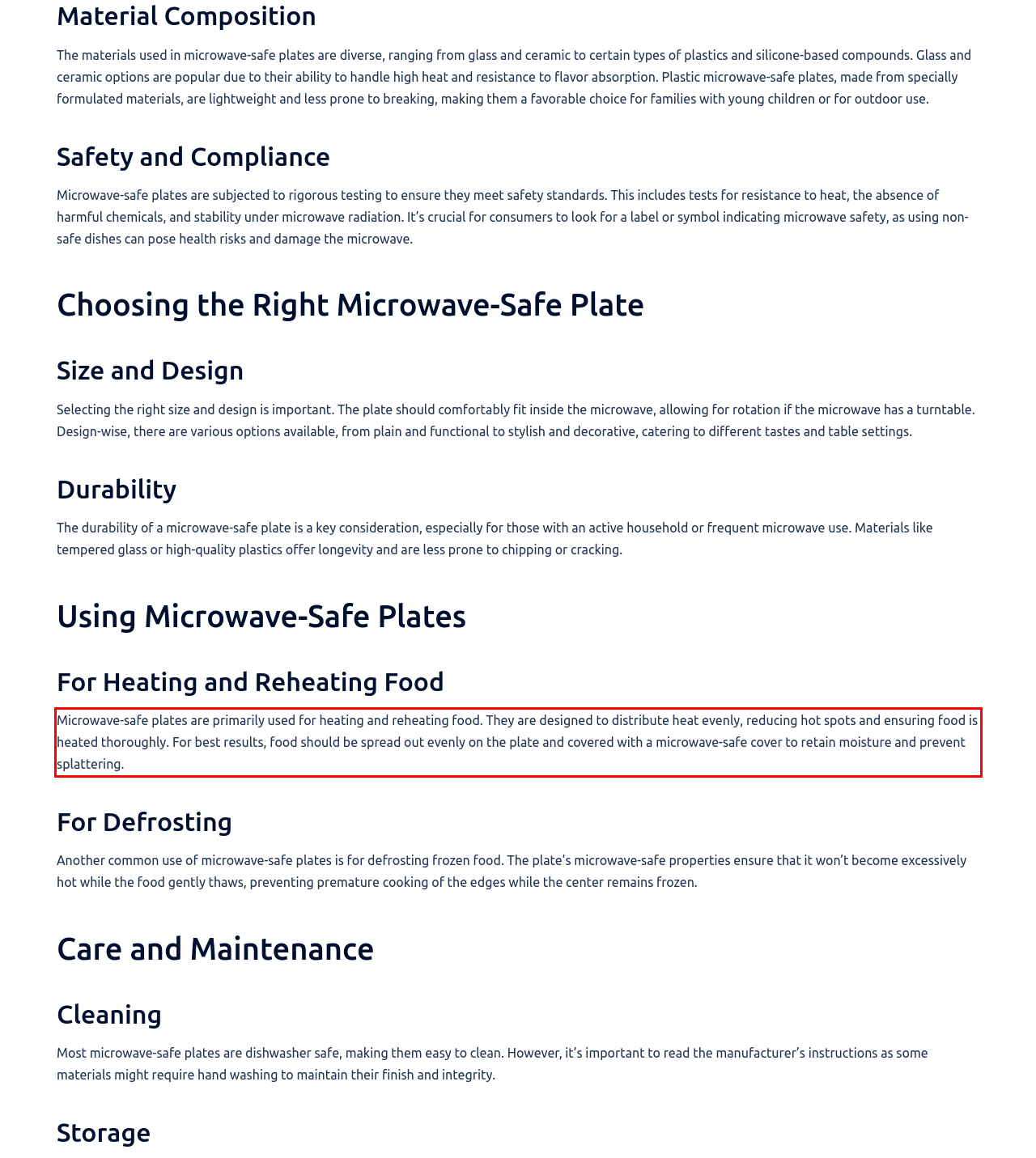Given a screenshot of a webpage with a red bounding box, extract the text content from the UI element inside the red bounding box.

Microwave-safe plates are primarily used for heating and reheating food. They are designed to distribute heat evenly, reducing hot spots and ensuring food is heated thoroughly. For best results, food should be spread out evenly on the plate and covered with a microwave-safe cover to retain moisture and prevent splattering.